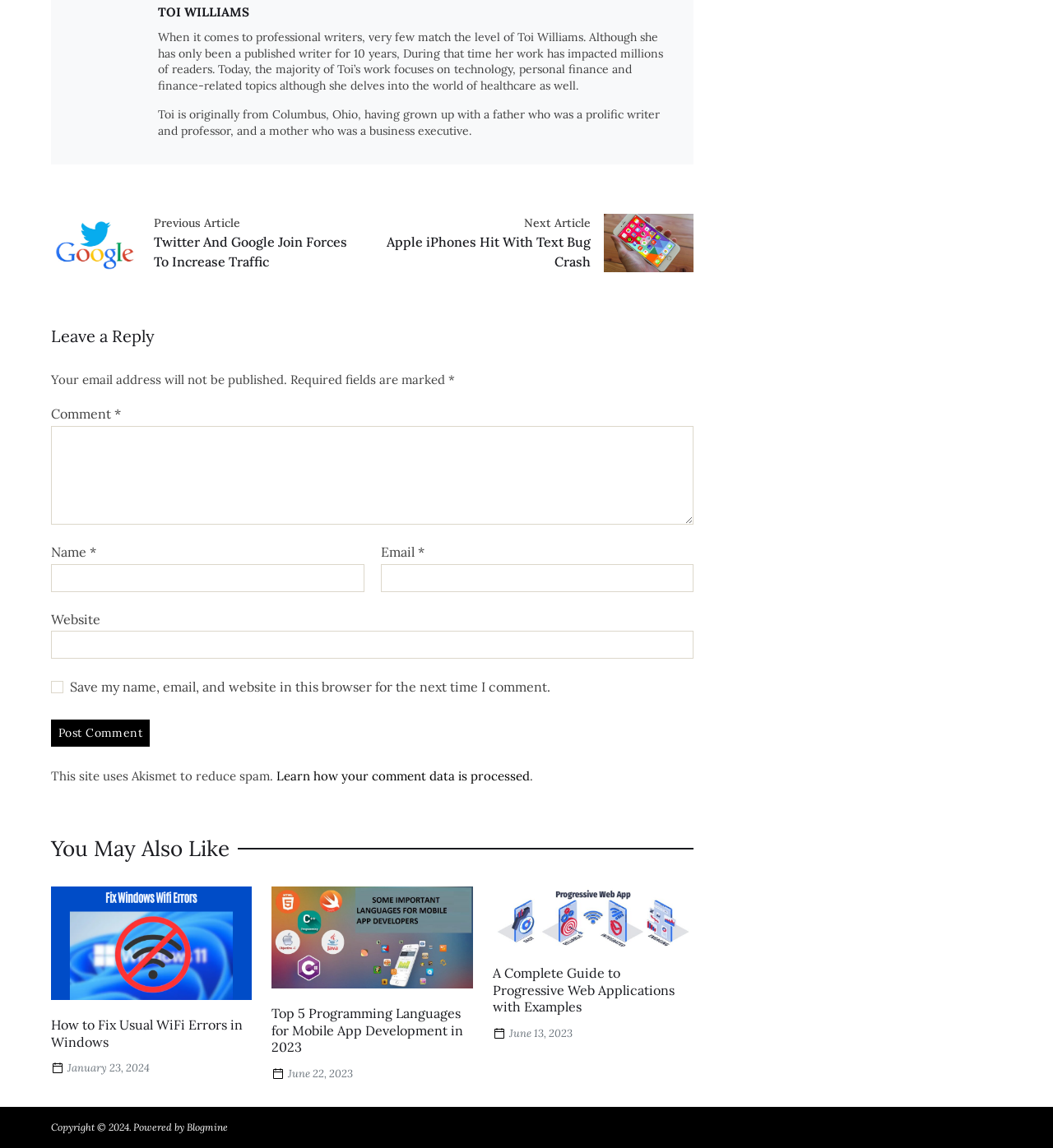What is the topic of the previous post?
Kindly answer the question with as much detail as you can.

The topic of the previous post is mentioned in the link 'Previous Post: Twitter And Google Join Forces To Increase Traffic' which is located under the navigation 'Post'.